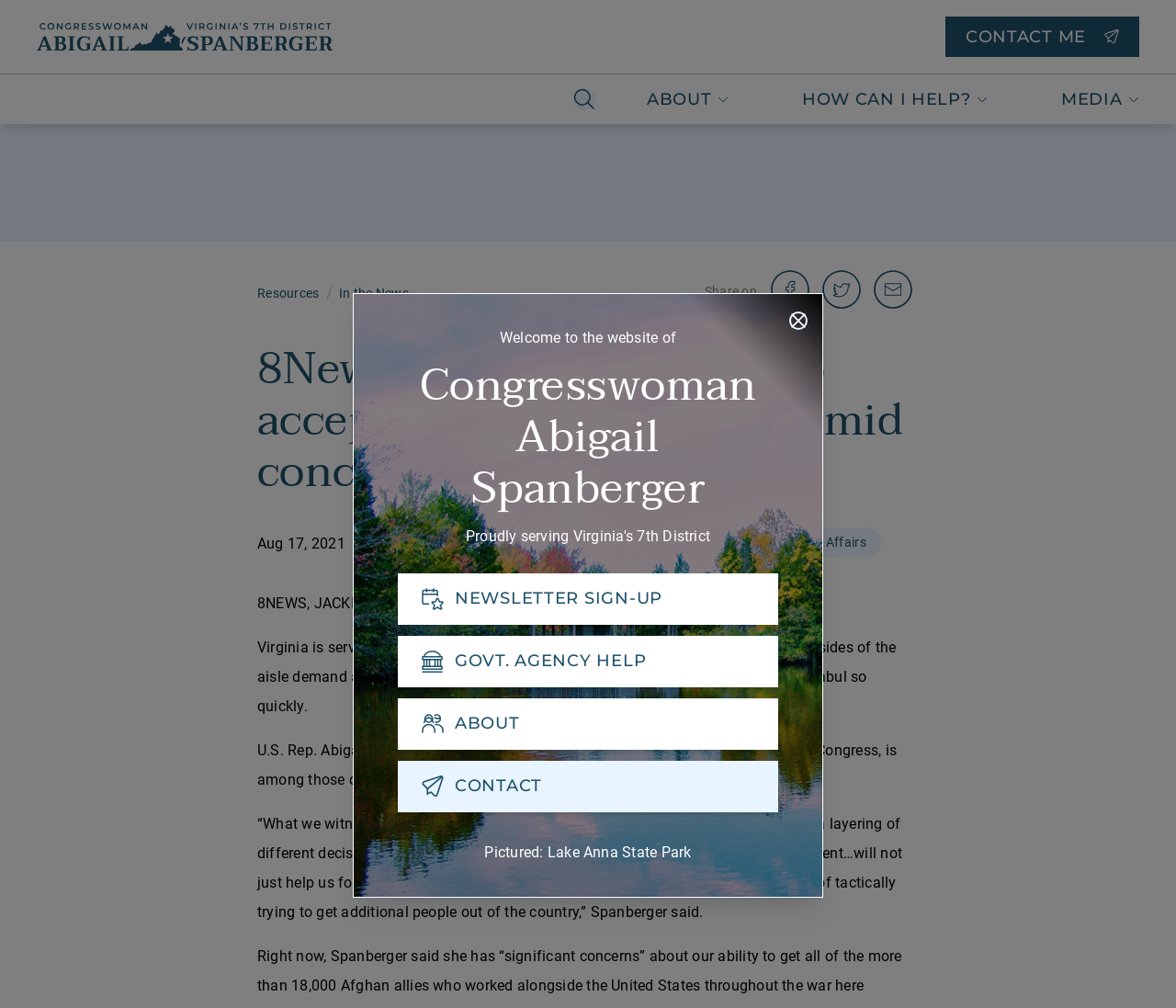Locate the bounding box coordinates of the area that needs to be clicked to fulfill the following instruction: "Contact Abigail Spanberger". The coordinates should be in the format of four float numbers between 0 and 1, namely [left, top, right, bottom].

[0.338, 0.755, 0.662, 0.806]